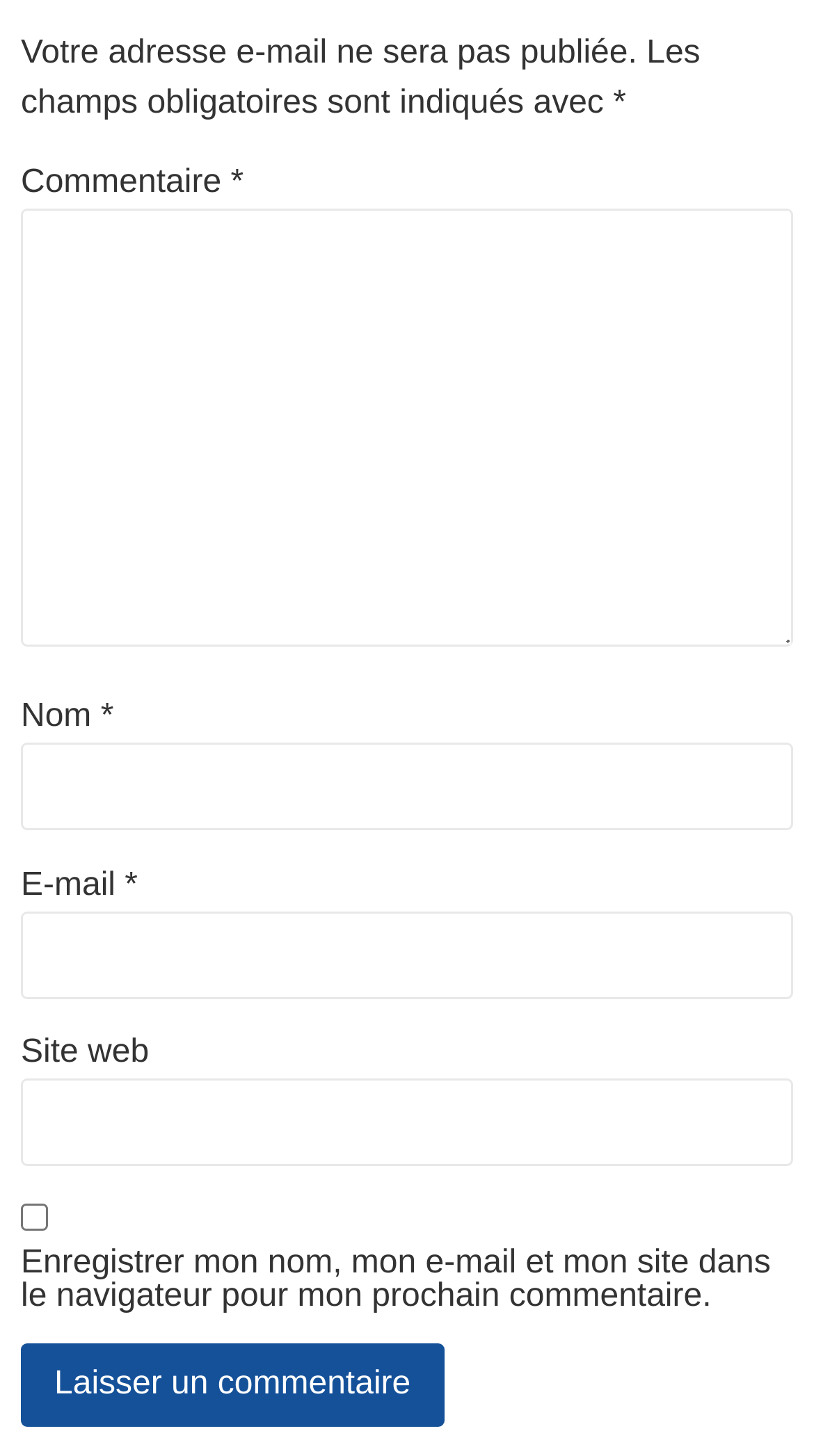What is required to leave a comment?
Provide an in-depth answer to the question, covering all aspects.

The webpage has three required fields: 'Commentaire', 'Nom', and 'E-mail', each marked with an asterisk (*) symbol. These fields must be filled in order to leave a comment.